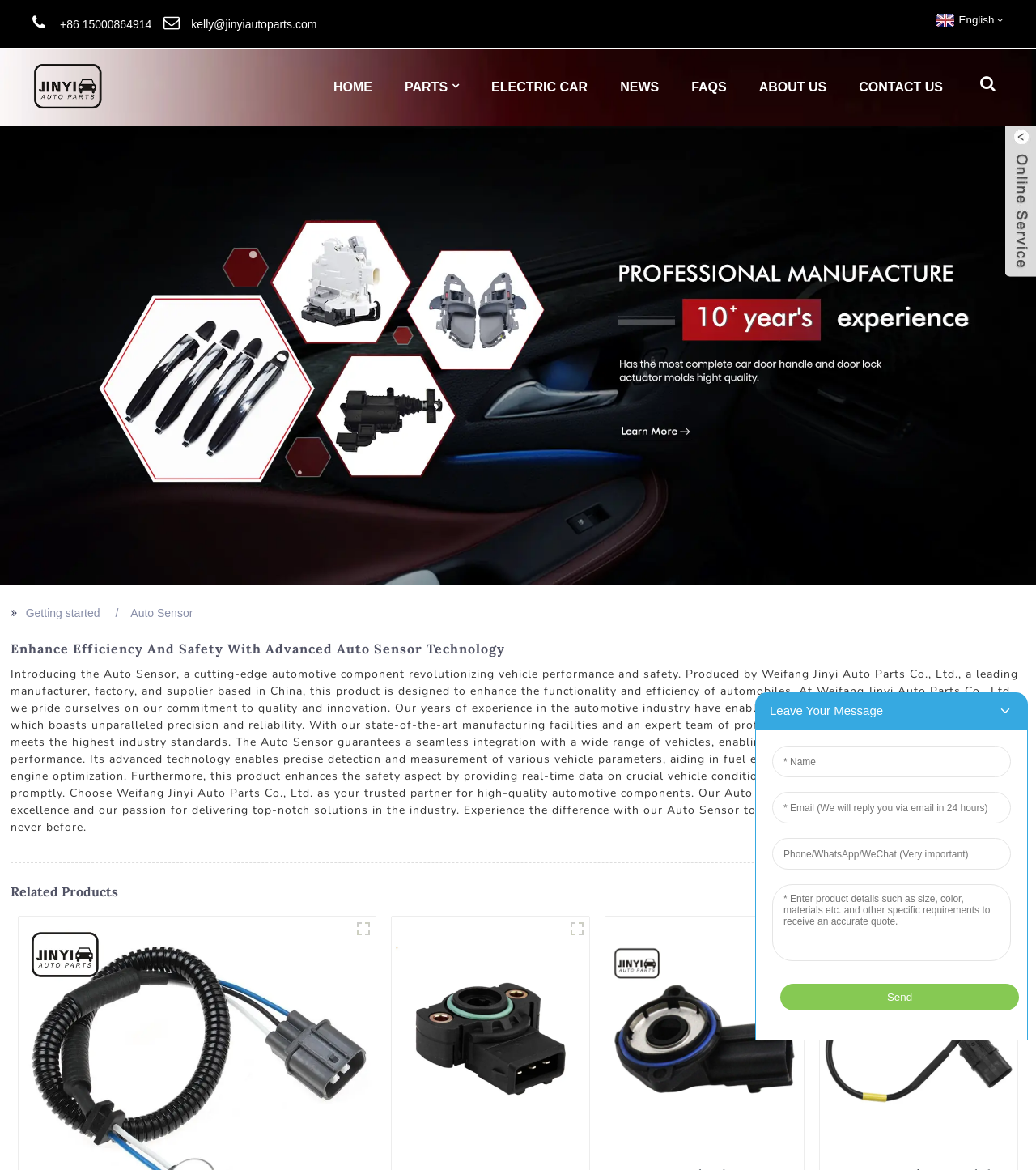Using the element description: "FAQs", determine the bounding box coordinates. The coordinates should be in the format [left, top, right, bottom], with values between 0 and 1.

[0.652, 0.042, 0.717, 0.107]